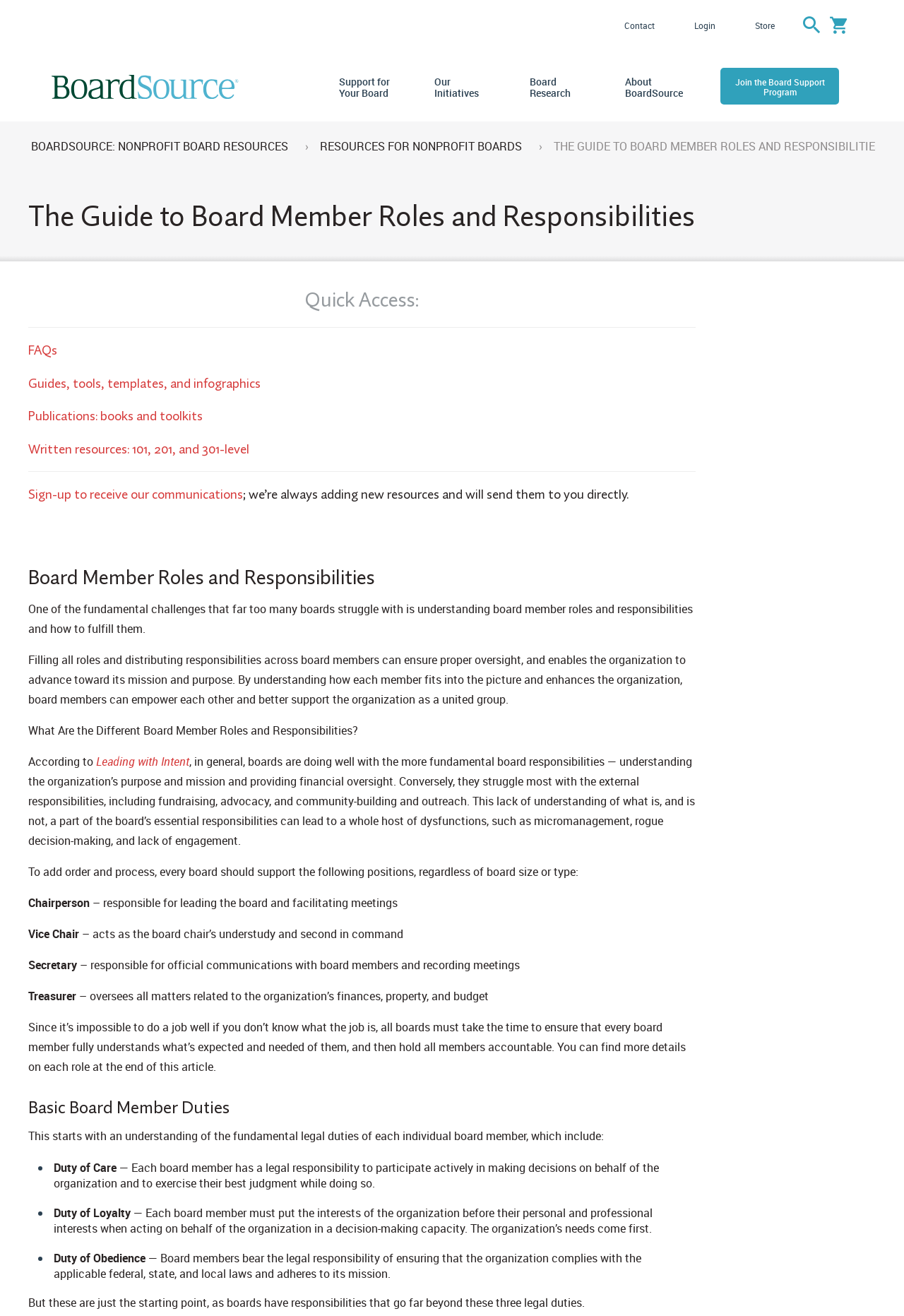Please identify the coordinates of the bounding box that should be clicked to fulfill this instruction: "Click on 'FAQs'".

[0.031, 0.26, 0.063, 0.272]